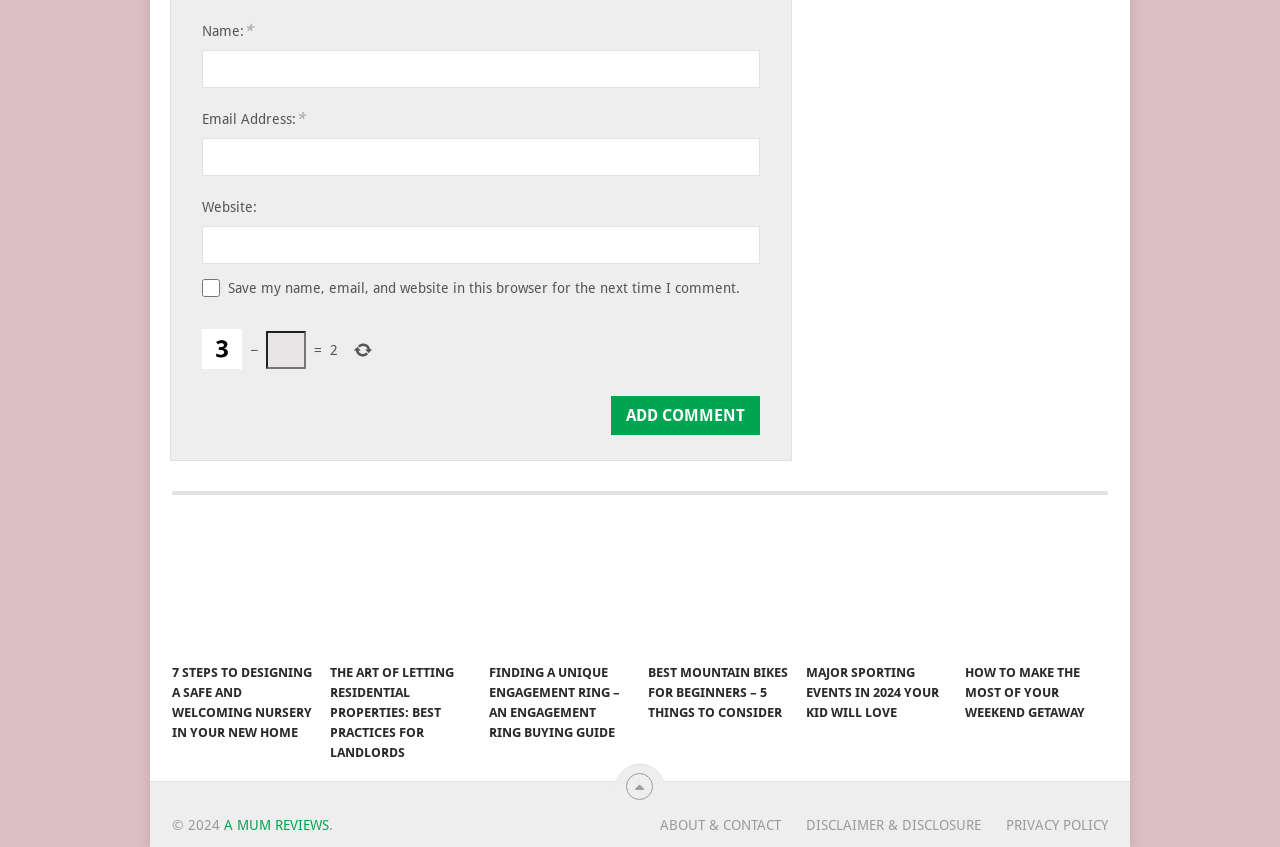Please provide a one-word or phrase answer to the question: 
What is the copyright year?

2024